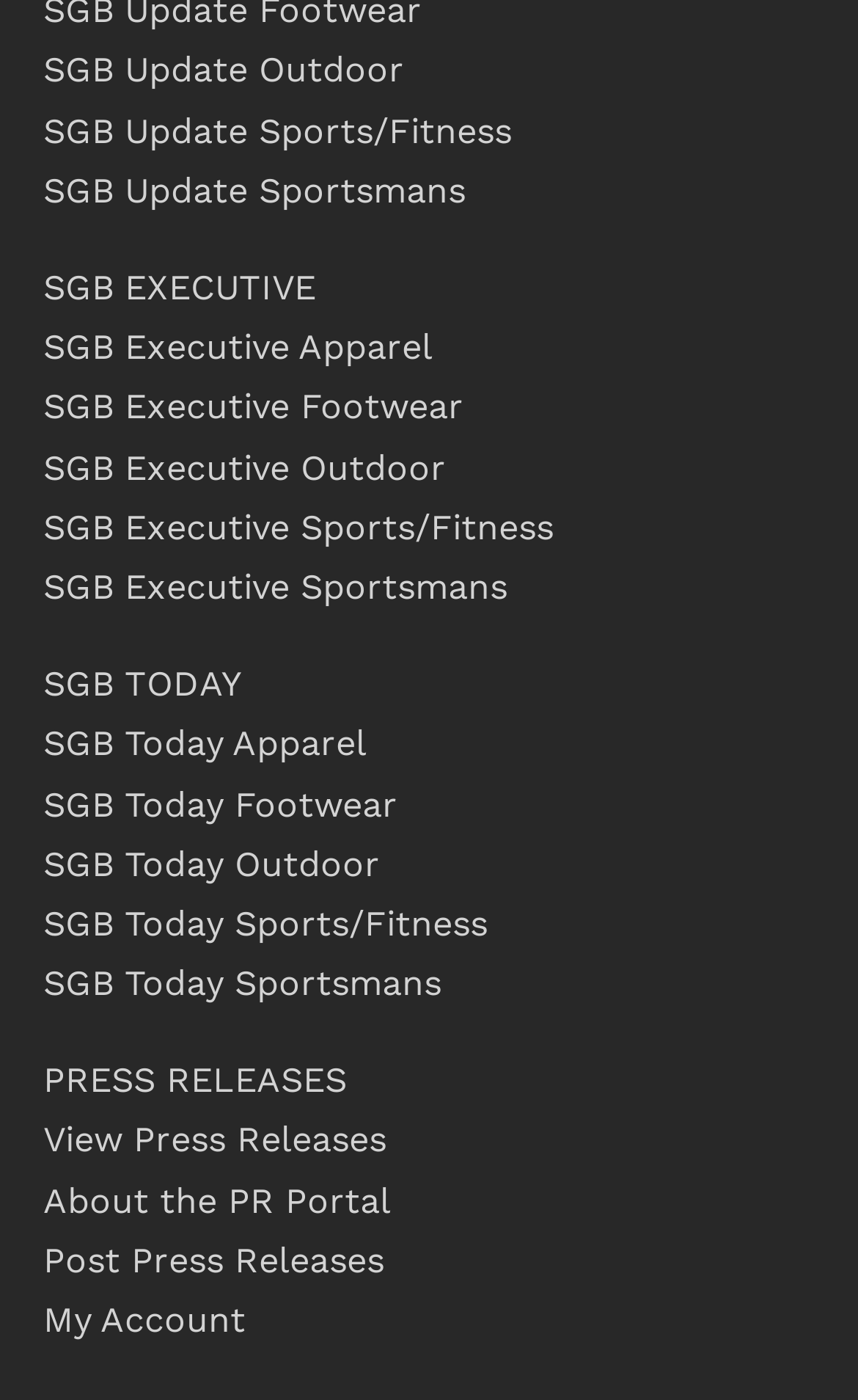Provide the bounding box coordinates of the HTML element described by the text: "About the PR Portal". The coordinates should be in the format [left, top, right, bottom] with values between 0 and 1.

[0.05, 0.842, 0.455, 0.872]